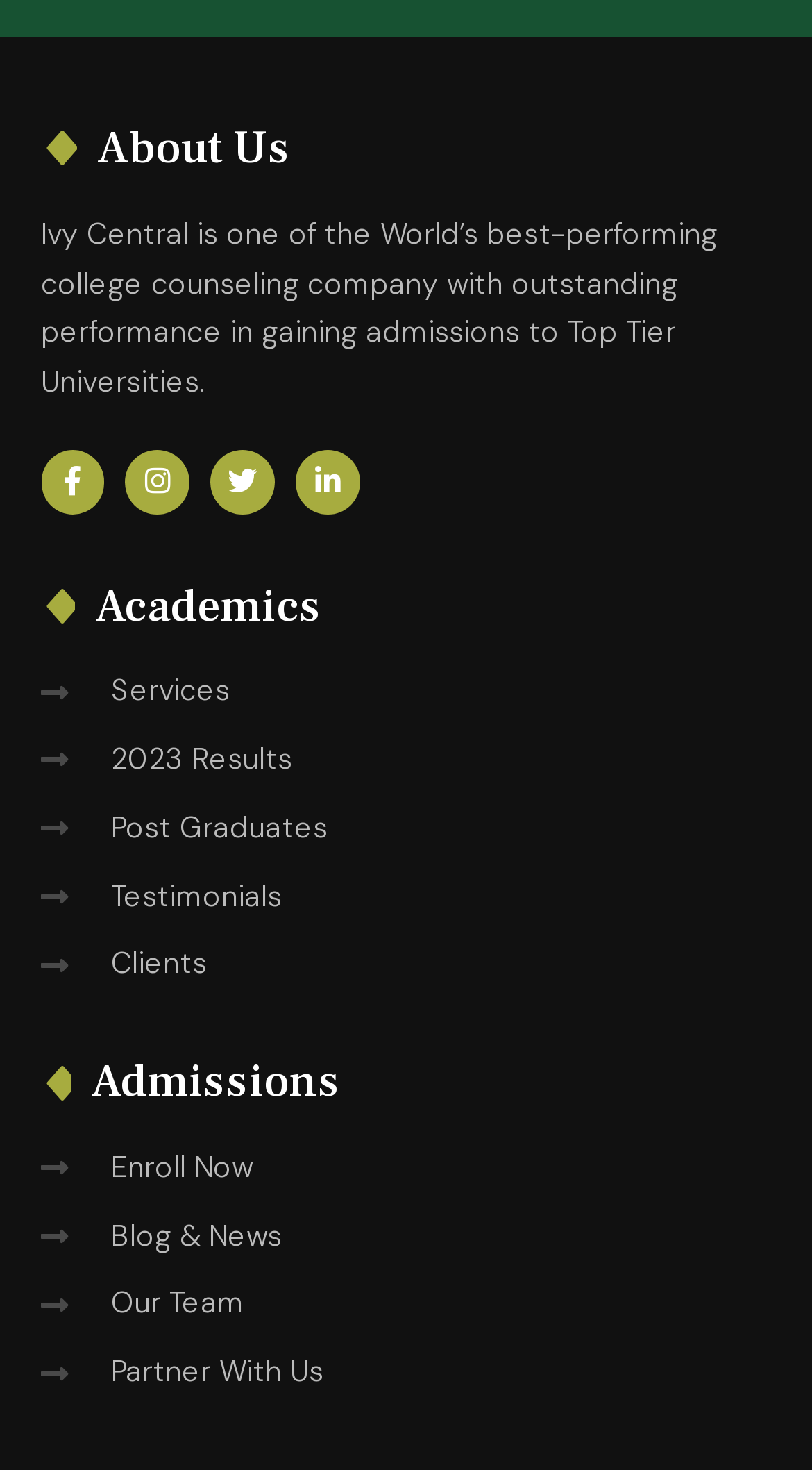Show the bounding box coordinates for the element that needs to be clicked to execute the following instruction: "view the comment by A WordPress Commenter". Provide the coordinates in the form of four float numbers between 0 and 1, i.e., [left, top, right, bottom].

None